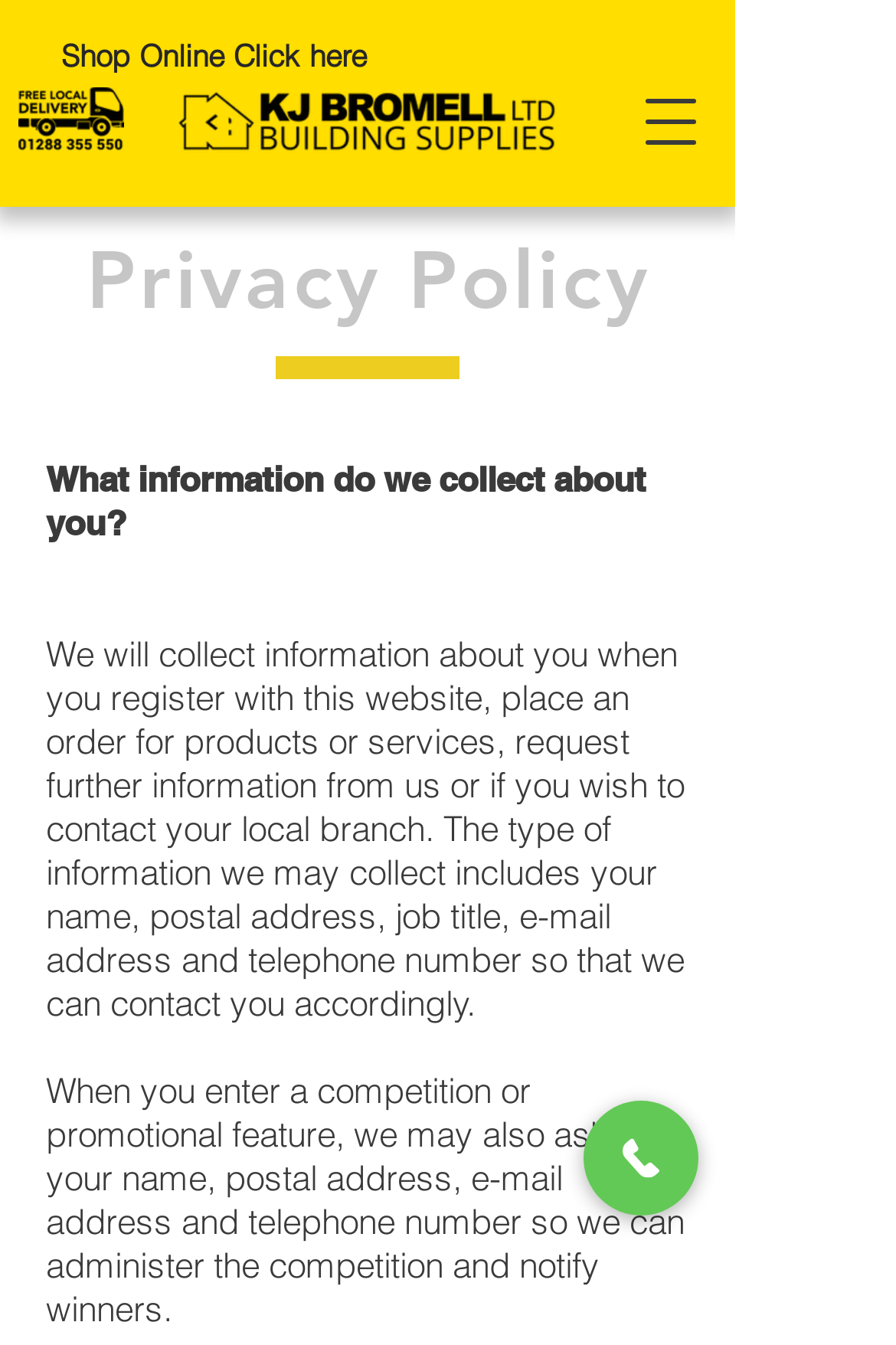Provide a short, one-word or phrase answer to the question below:
Is user information collected for competitions?

Yes